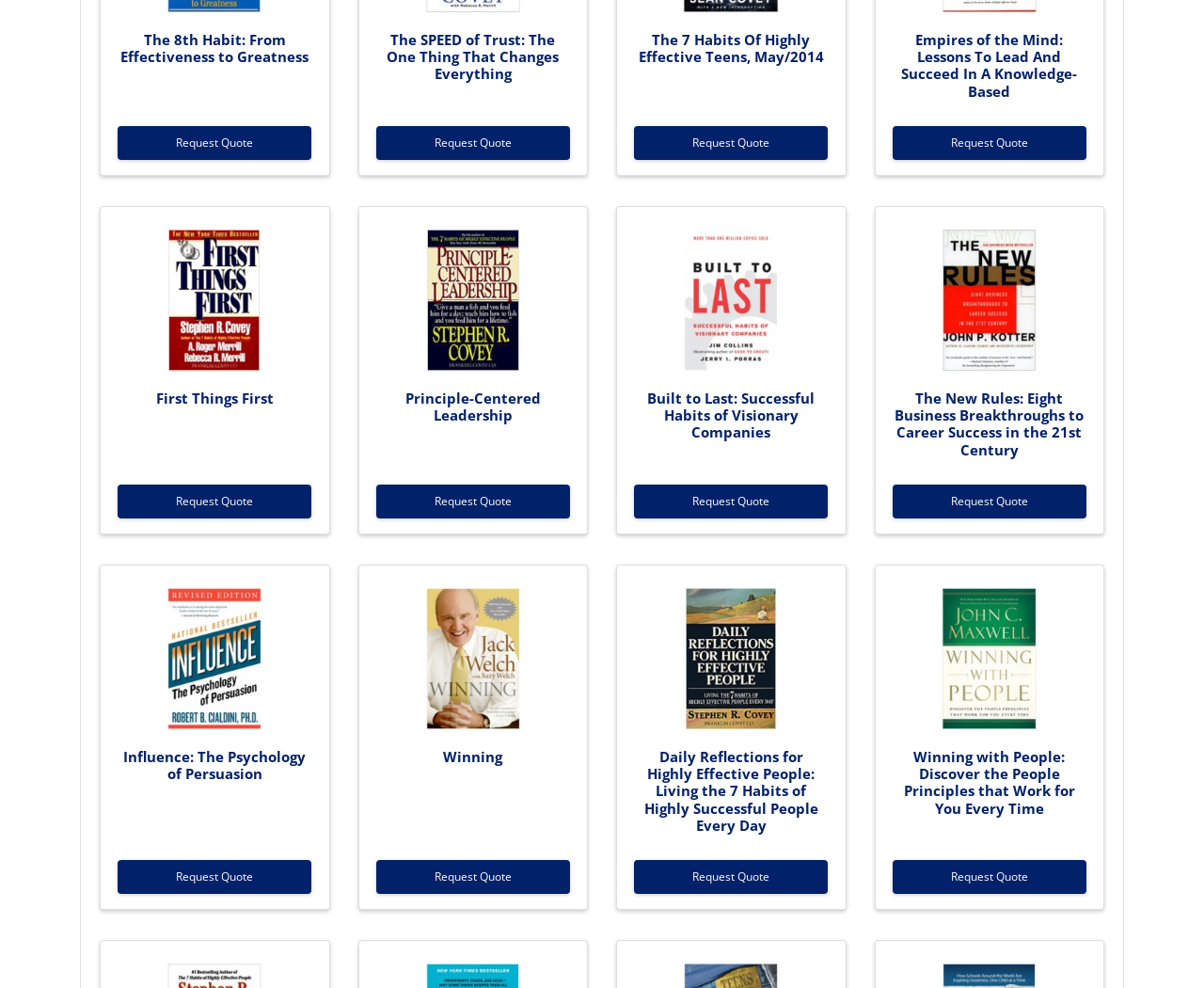Identify the bounding box coordinates for the UI element described by the following text: "Request Quote". Provide the coordinates as four float numbers between 0 and 1, in the format [left, top, right, bottom].

[0.098, 0.128, 0.259, 0.162]